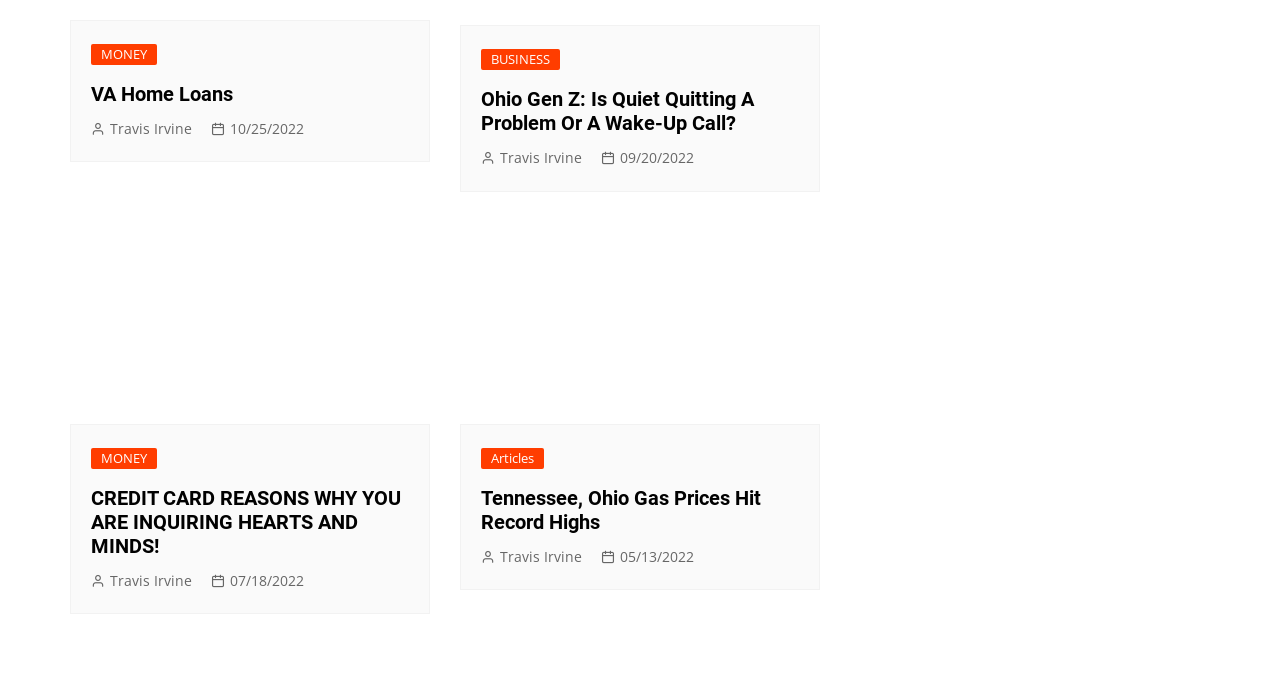Locate the UI element described as follows: "BUSINESS". Return the bounding box coordinates as four float numbers between 0 and 1 in the order [left, top, right, bottom].

[0.376, 0.071, 0.438, 0.102]